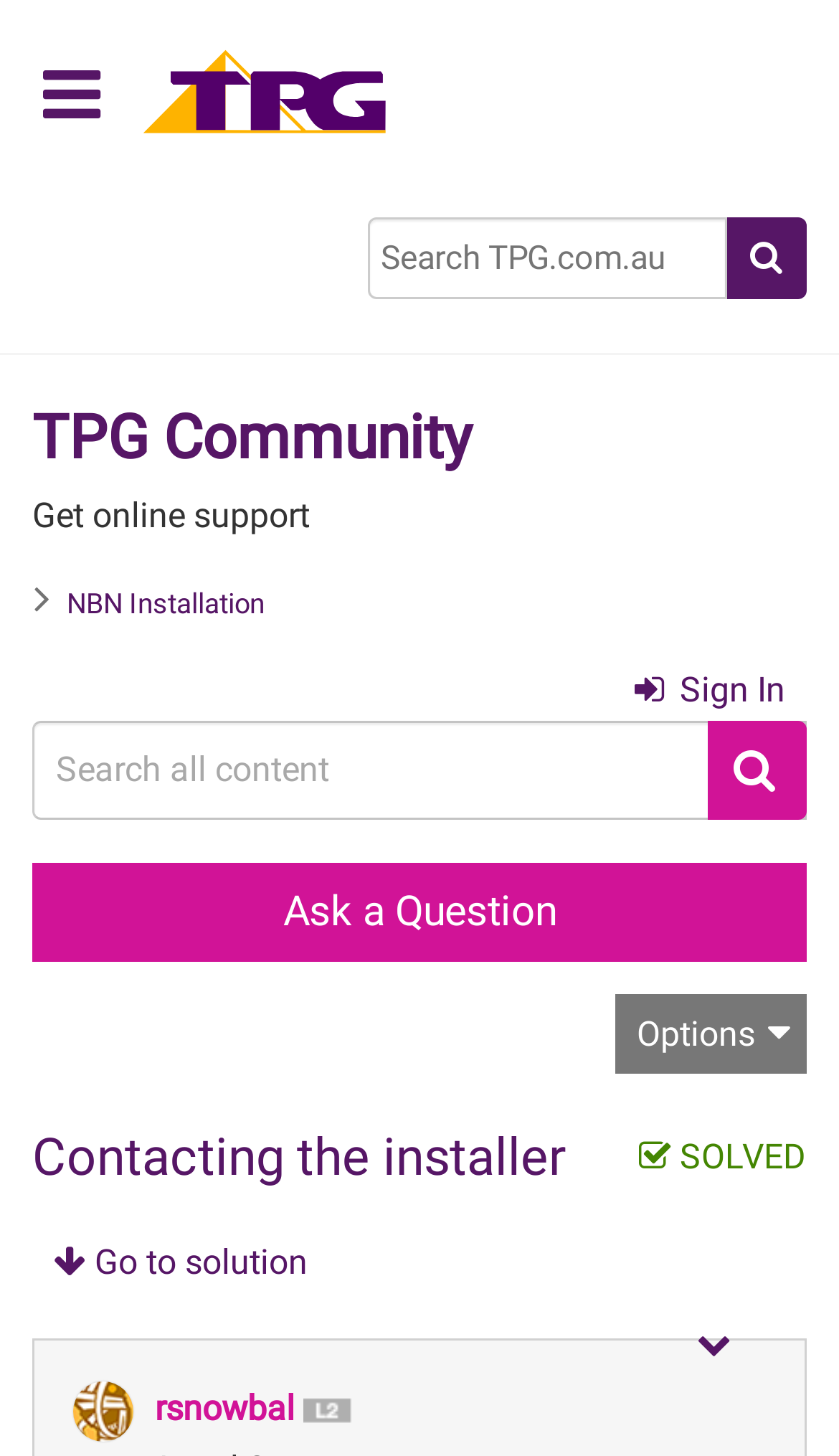What is the status of the 'Contacting the installer' post?
Please answer the question with a detailed response using the information from the screenshot.

I found the answer by looking at the StaticText element with the text 'SOLVED' which is located below the heading element with the text 'Contacting the installer'.